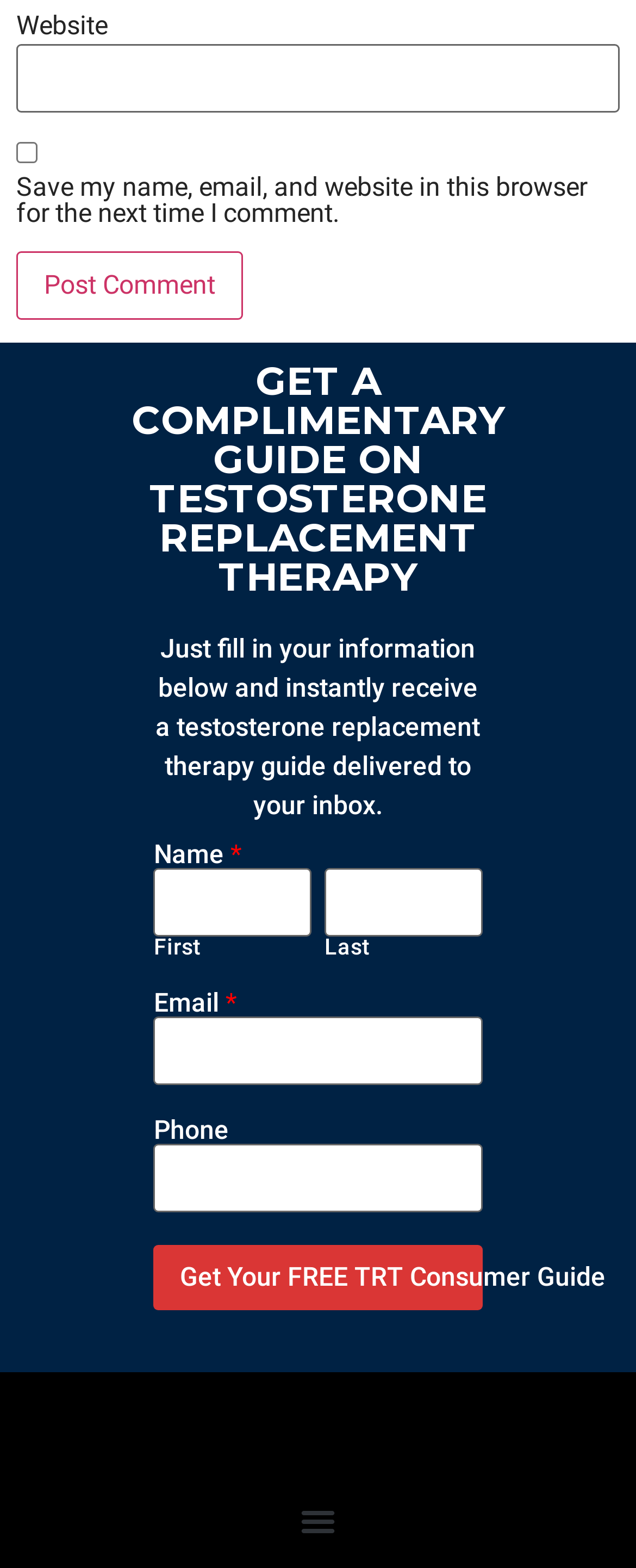Determine the bounding box coordinates for the area you should click to complete the following instruction: "Read the blog".

None